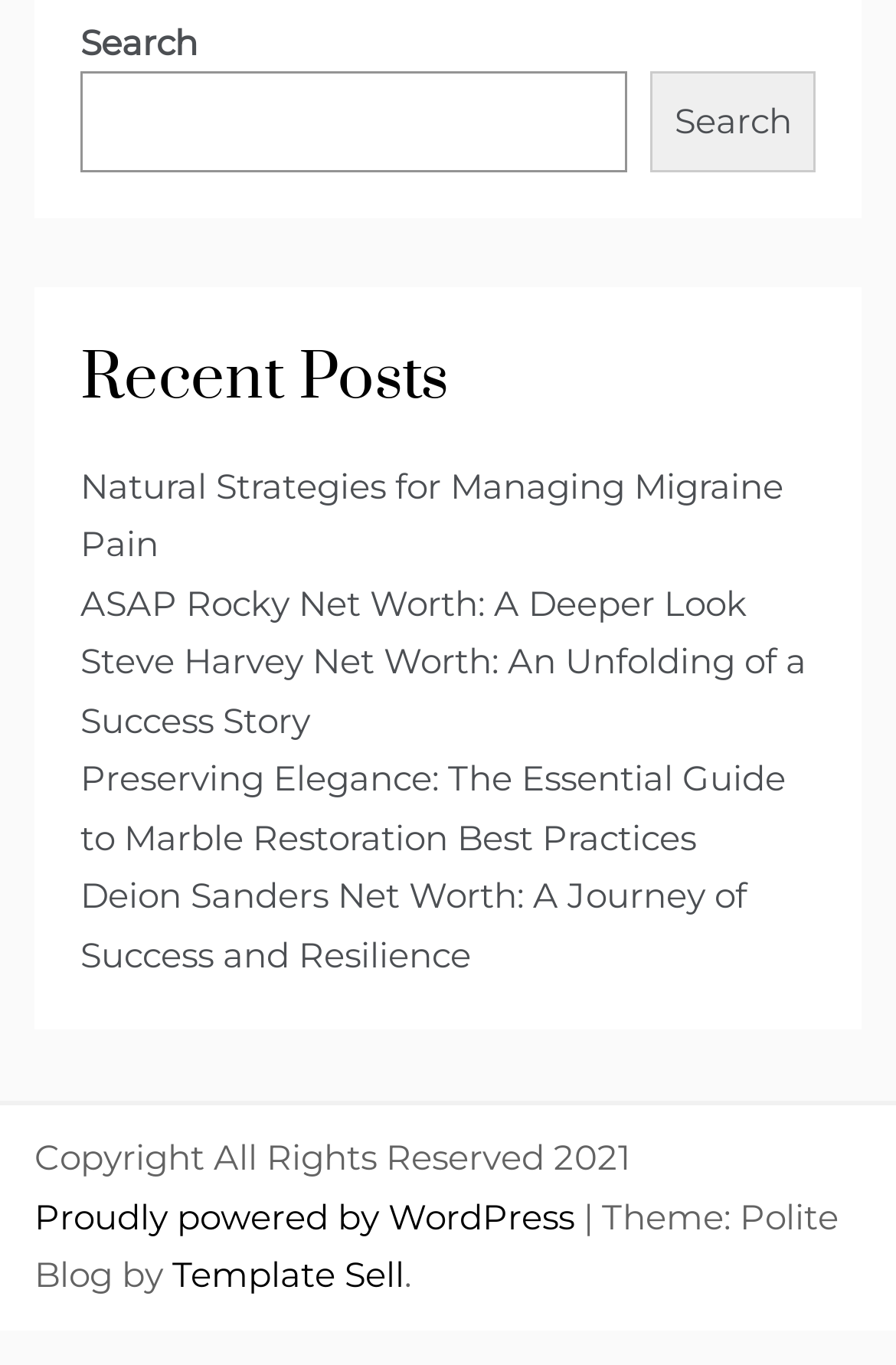Please examine the image and provide a detailed answer to the question: What platform is this website built on?

The website's footer section contains a credit line that mentions 'Proudly powered by WordPress', indicating that the website is built on the WordPress platform.